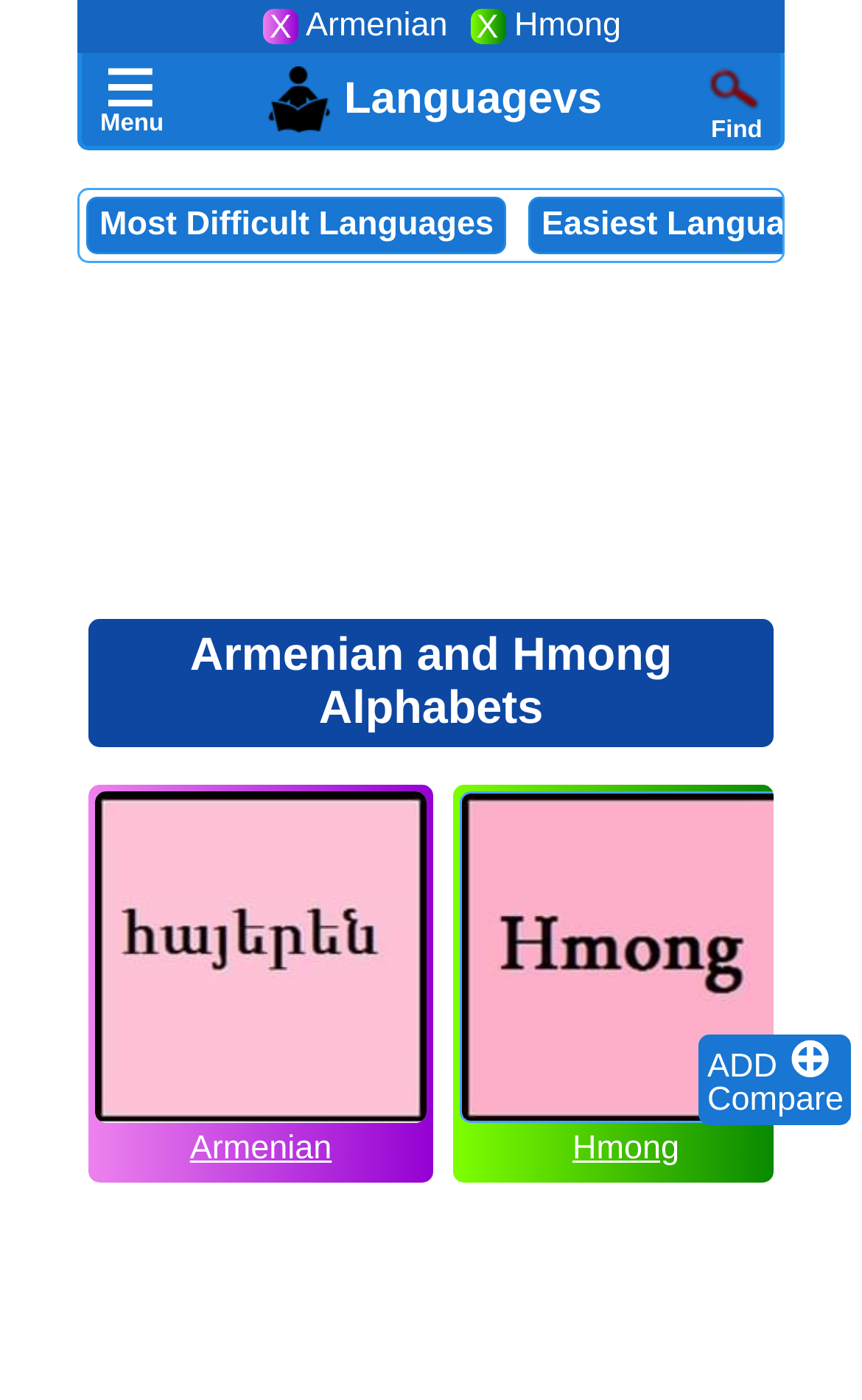Please determine the bounding box coordinates of the element's region to click in order to carry out the following instruction: "Search for a language". The coordinates should be four float numbers between 0 and 1, i.e., [left, top, right, bottom].

[0.813, 0.039, 0.89, 0.087]